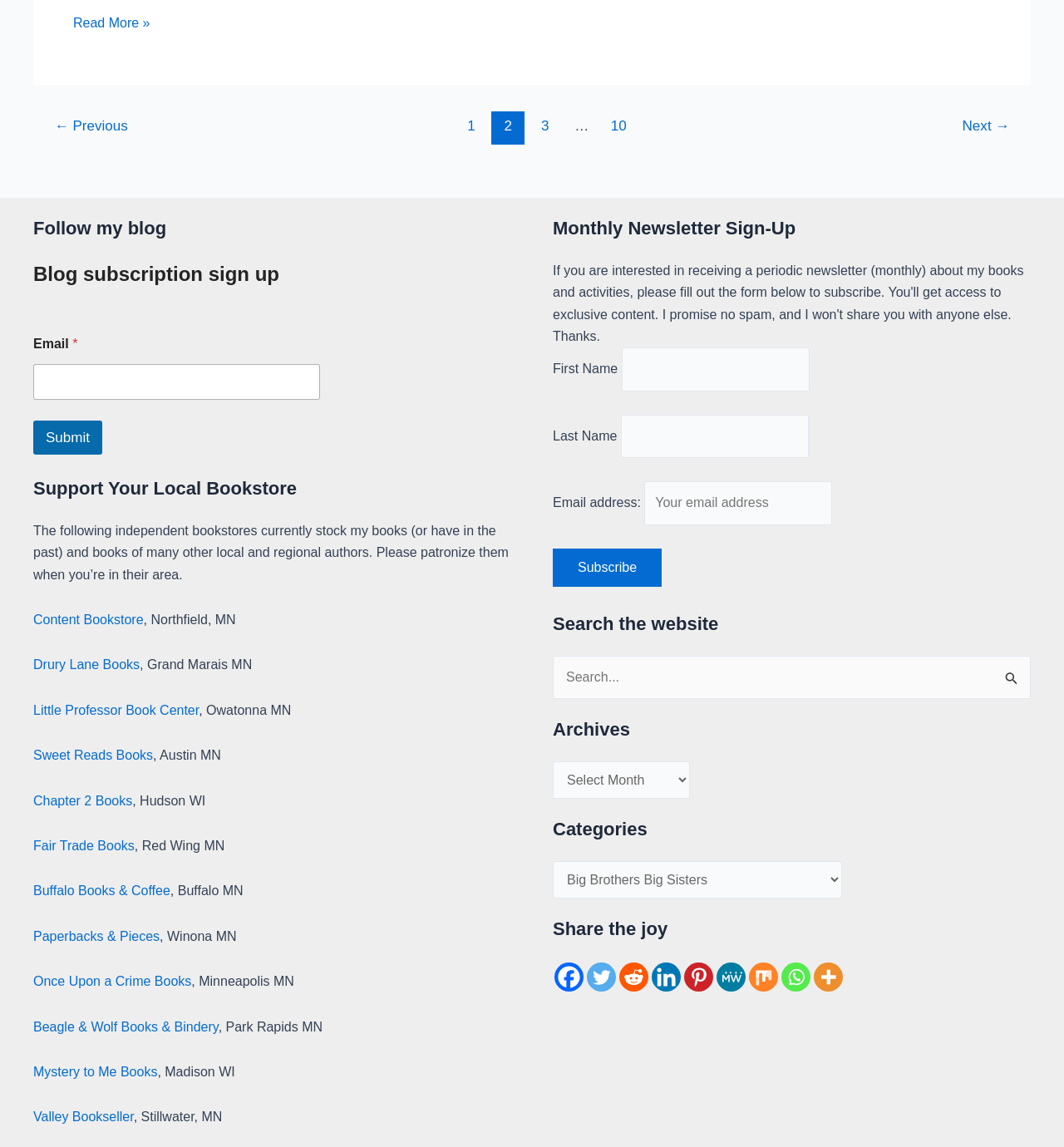How many bookstores are listed?
Based on the image, give a concise answer in the form of a single word or short phrase.

15